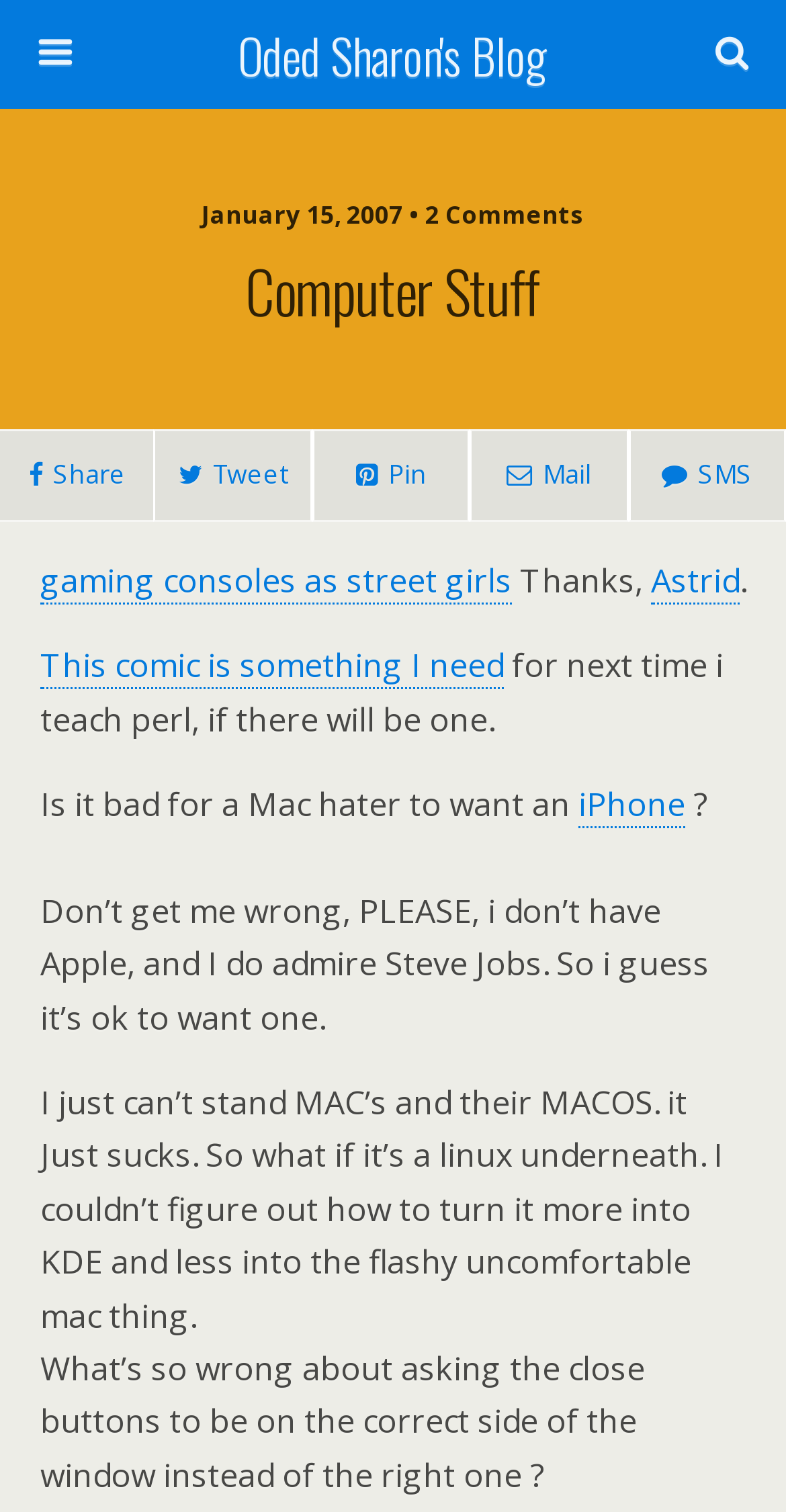Create a detailed description of the webpage's content and layout.

This webpage is a blog titled "Computer stuff" by Oded Sharon. At the top, there is a link to the blog's homepage, followed by a search bar with a "Search" button to the right. Below the search bar, there is a post dated January 15, 2007, with 2 comments. The post's title, "Computer Stuff", is a heading that spans the entire width of the page.

On the left side of the page, there are social media links to share, tweet, pin, and mail the post. Below these links, there are several paragraphs of text discussing various topics, including gaming consoles, teaching Perl, and the blogger's opinions on Macs and iPhones. The text is interspersed with links to other articles or websites.

The blogger's writing style is conversational, with a tone that is both humorous and opinionated. The text is divided into short paragraphs, making it easy to read and follow. Overall, the webpage has a simple and straightforward layout, with a focus on the blogger's writing and opinions.